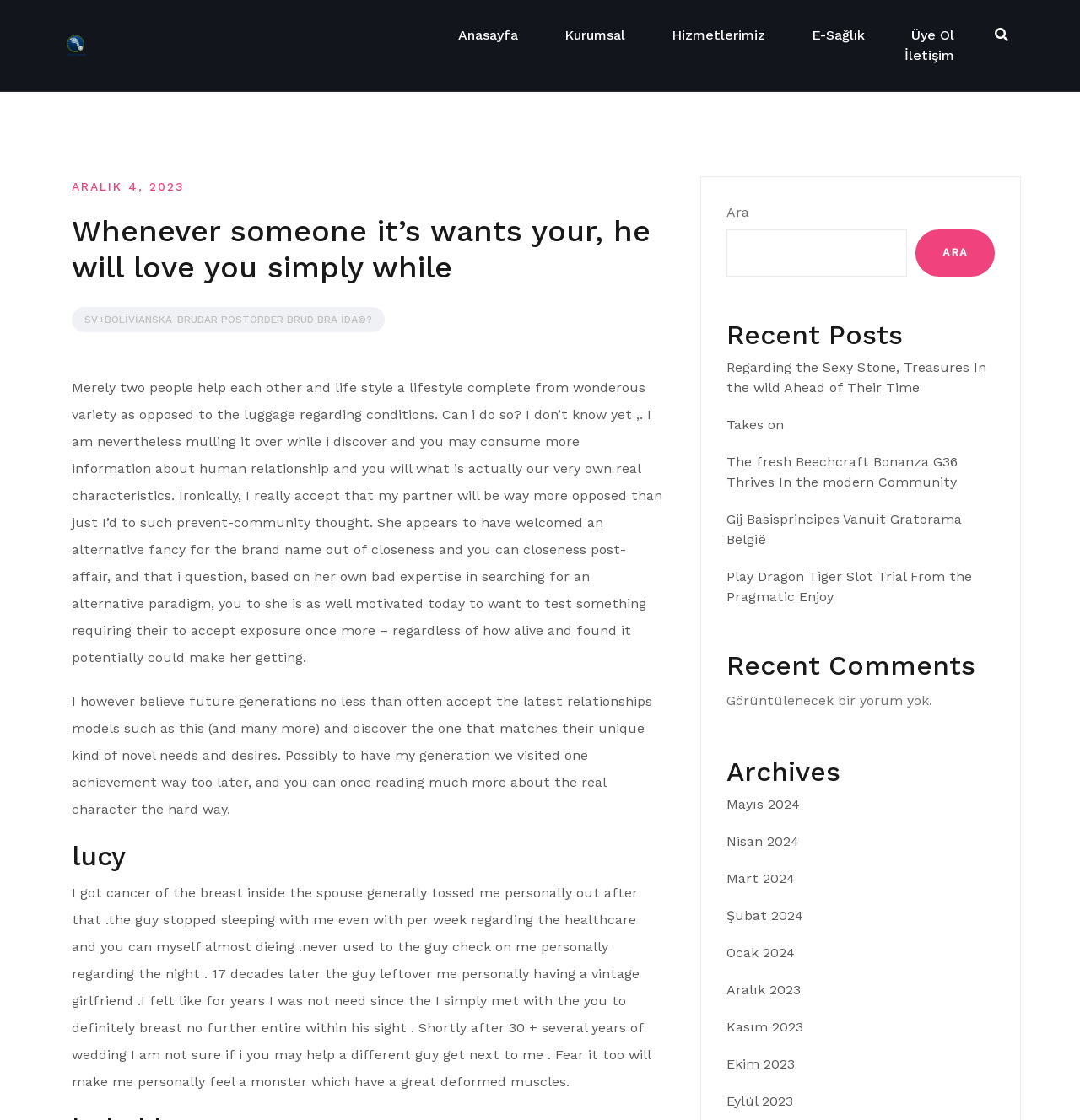From the webpage screenshot, predict the bounding box coordinates (top-left x, top-left y, bottom-right x, bottom-right y) for the UI element described here: Hizmetlerimiz

[0.622, 0.023, 0.709, 0.041]